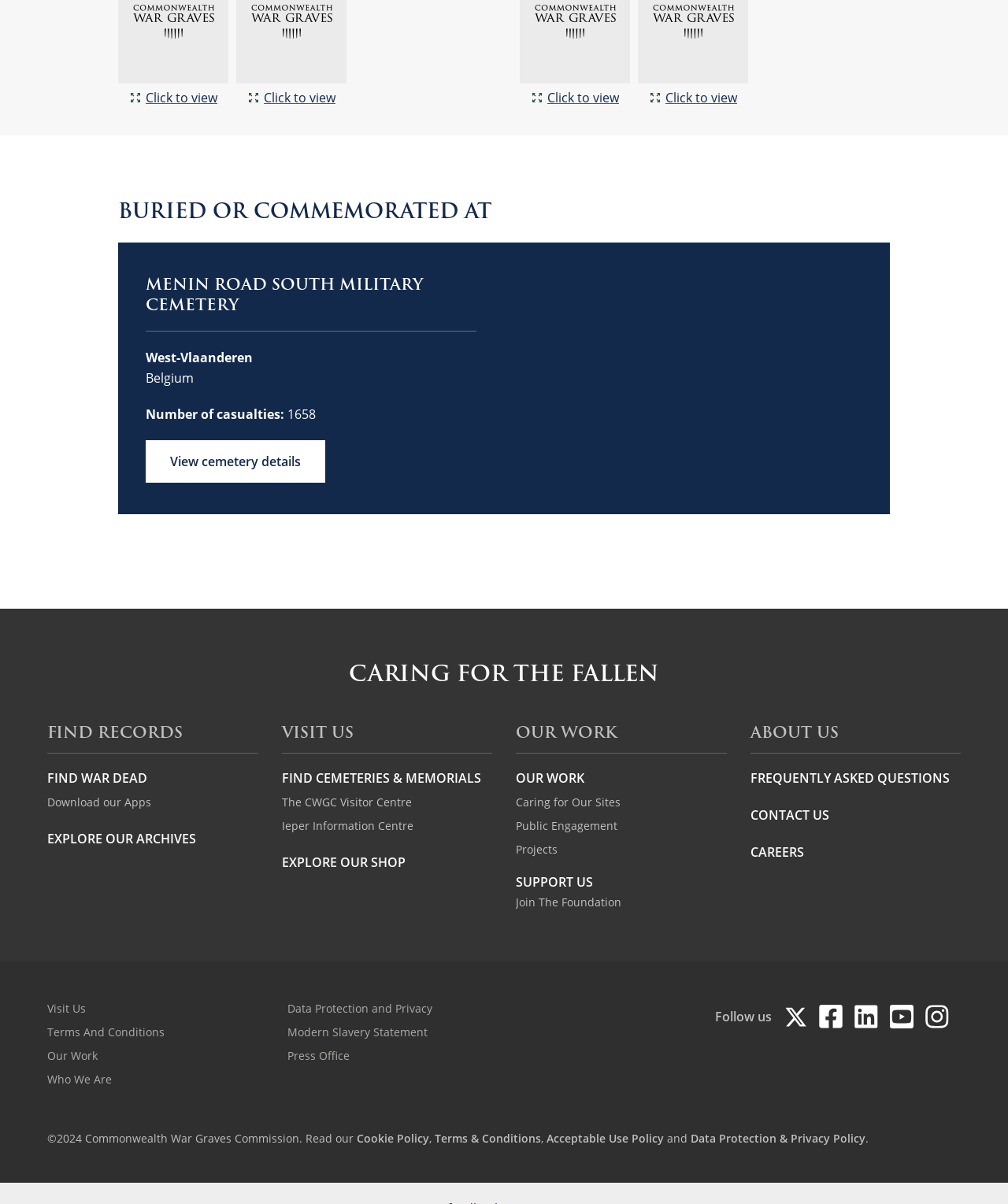How many casualties are there?
Based on the image, answer the question with a single word or brief phrase.

1658